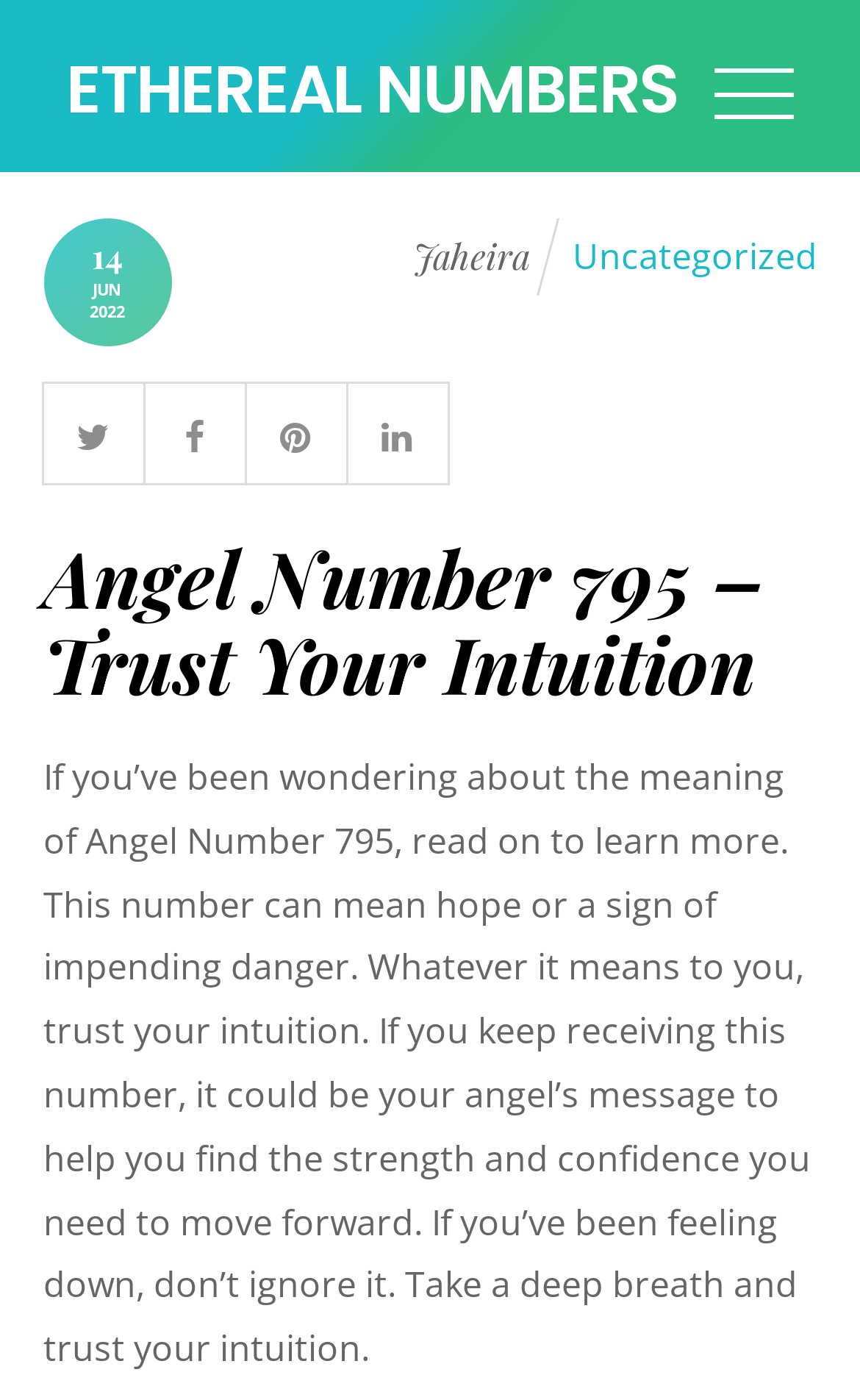Using details from the image, please answer the following question comprehensively:
How many social media links are there?

I found the social media links by looking at the link elements with icon names '', '', '', and ''. These icons are commonly used to represent social media platforms, and there are four of them.